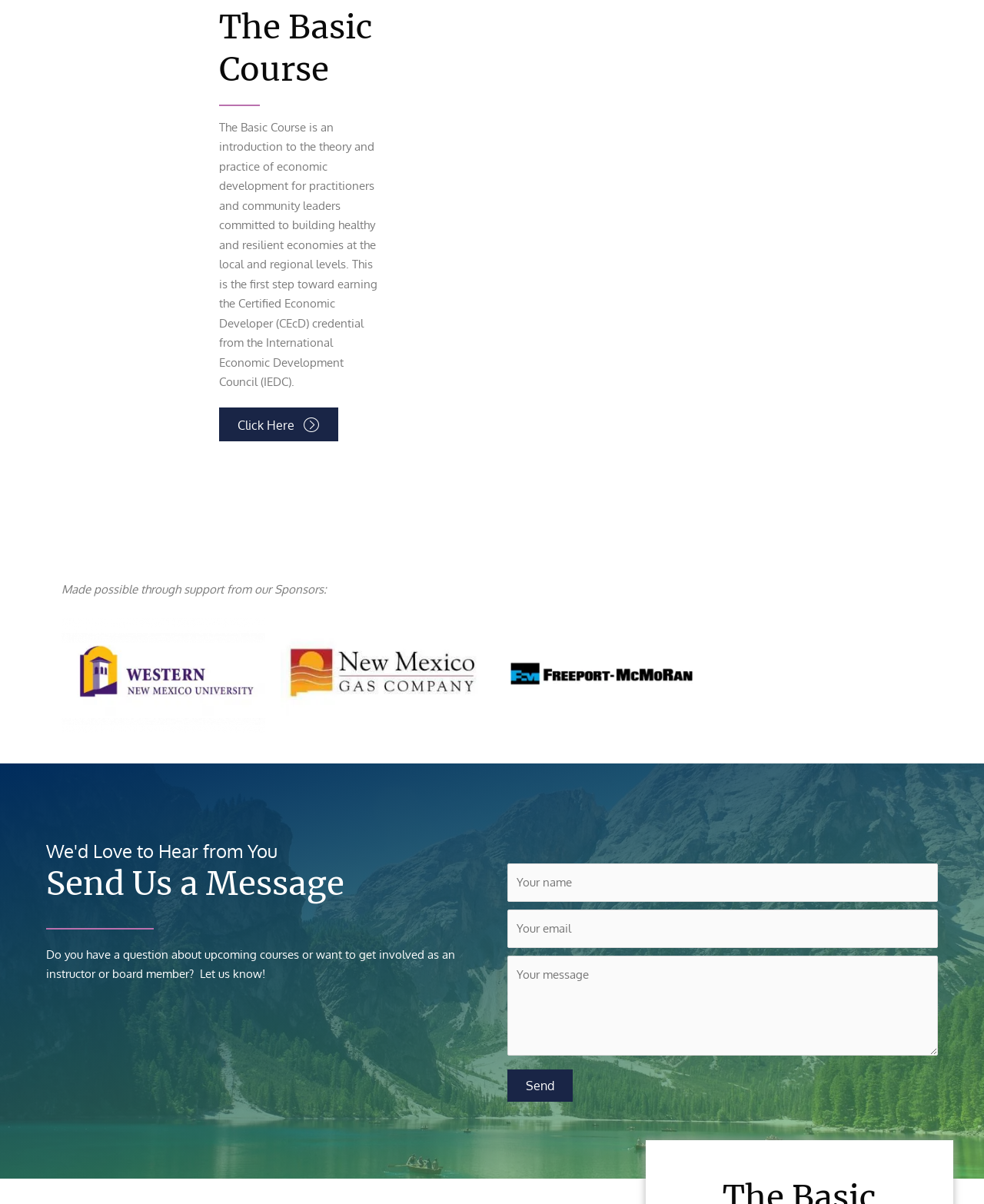Determine the bounding box coordinates of the UI element that matches the following description: "aria-describedby="email-error" name="fl-email" placeholder="Your email"". The coordinates should be four float numbers between 0 and 1 in the format [left, top, right, bottom].

[0.516, 0.756, 0.953, 0.787]